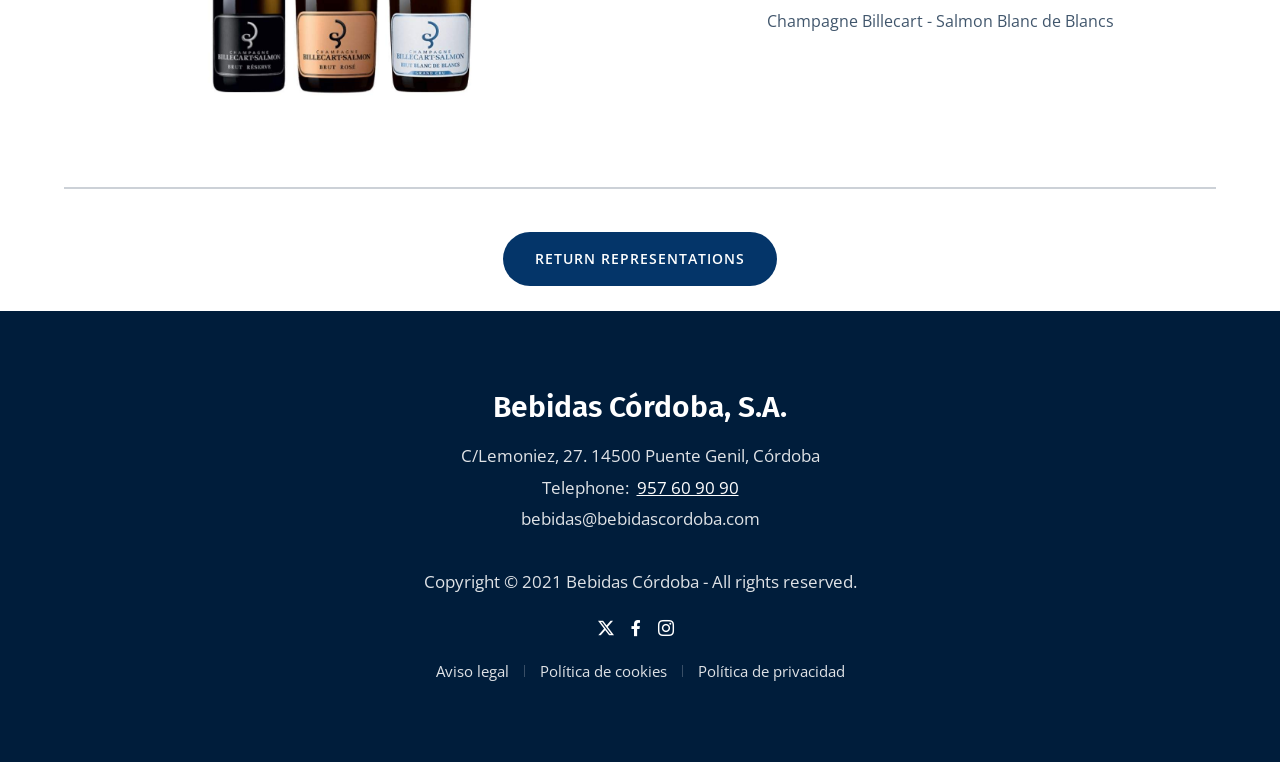Provide a single word or phrase answer to the question: 
What is the name of the champagne?

Champagne Billecart - Salmon Blanc de Blancs